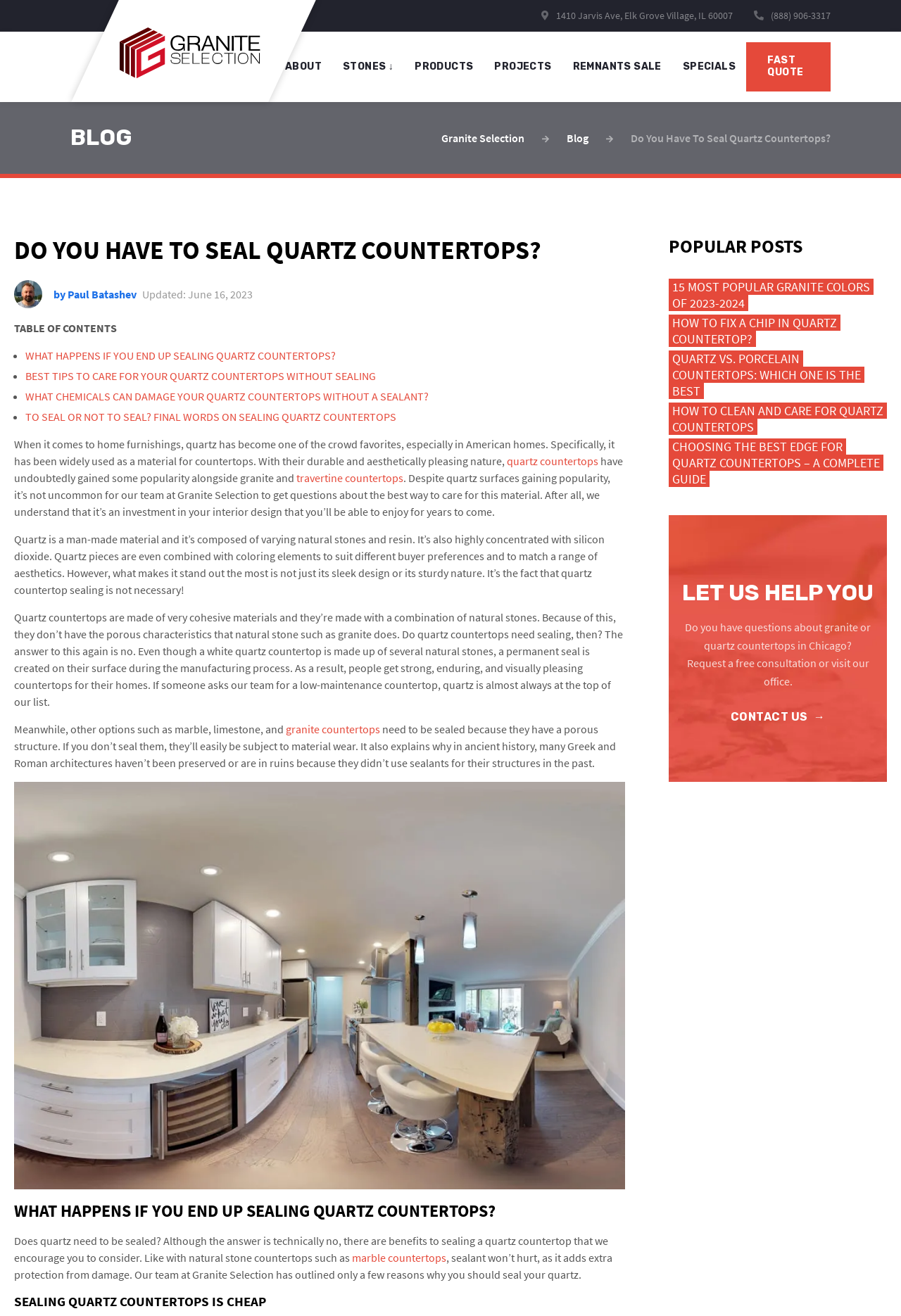Determine the bounding box coordinates of the section to be clicked to follow the instruction: "Read the blog post 'Do You Have To Seal Quartz Countertops?'". The coordinates should be given as four float numbers between 0 and 1, formatted as [left, top, right, bottom].

[0.7, 0.099, 0.922, 0.11]